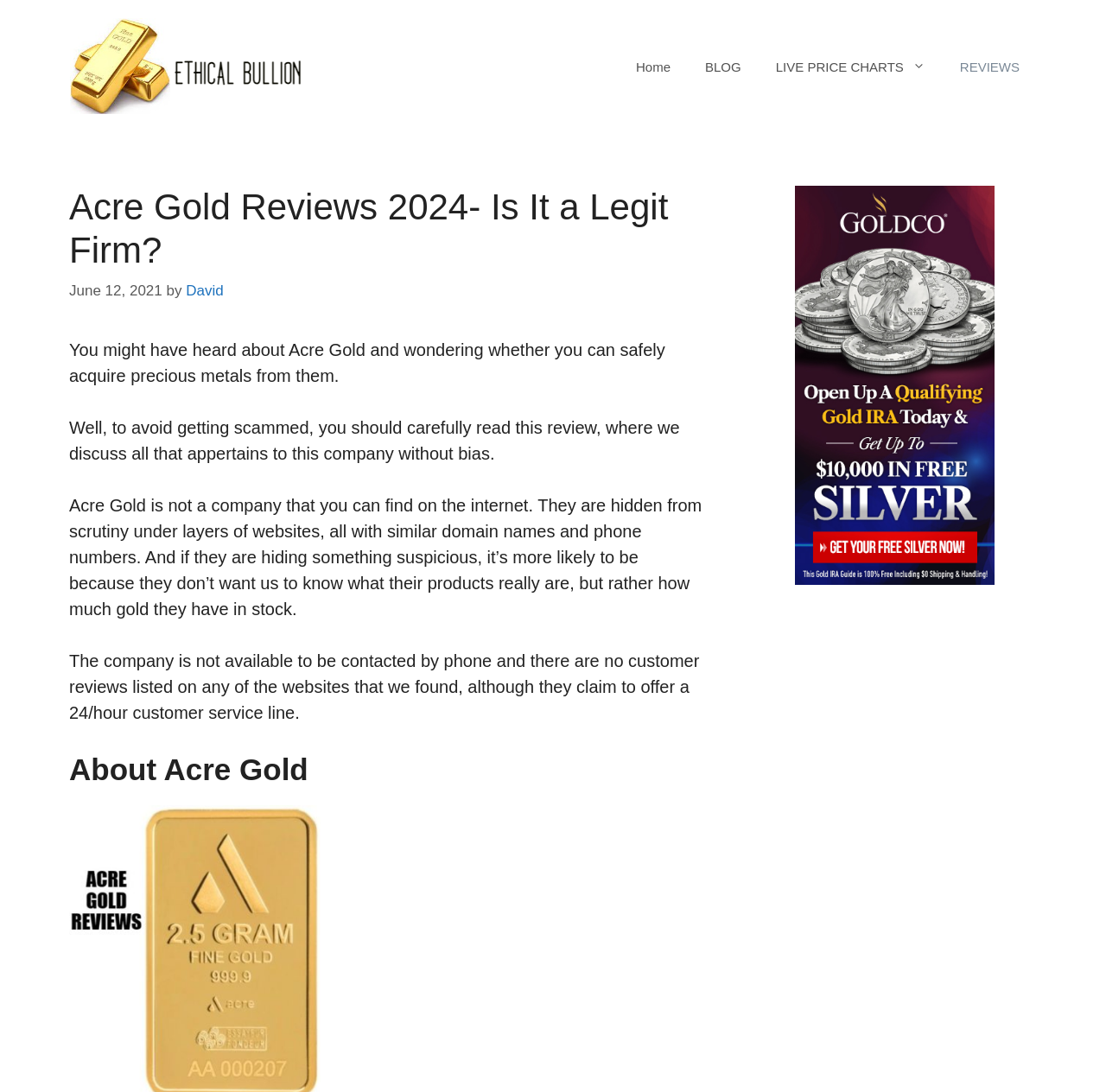Find the bounding box coordinates for the element described here: "alt="Ethical Bullion"".

[0.062, 0.051, 0.274, 0.069]